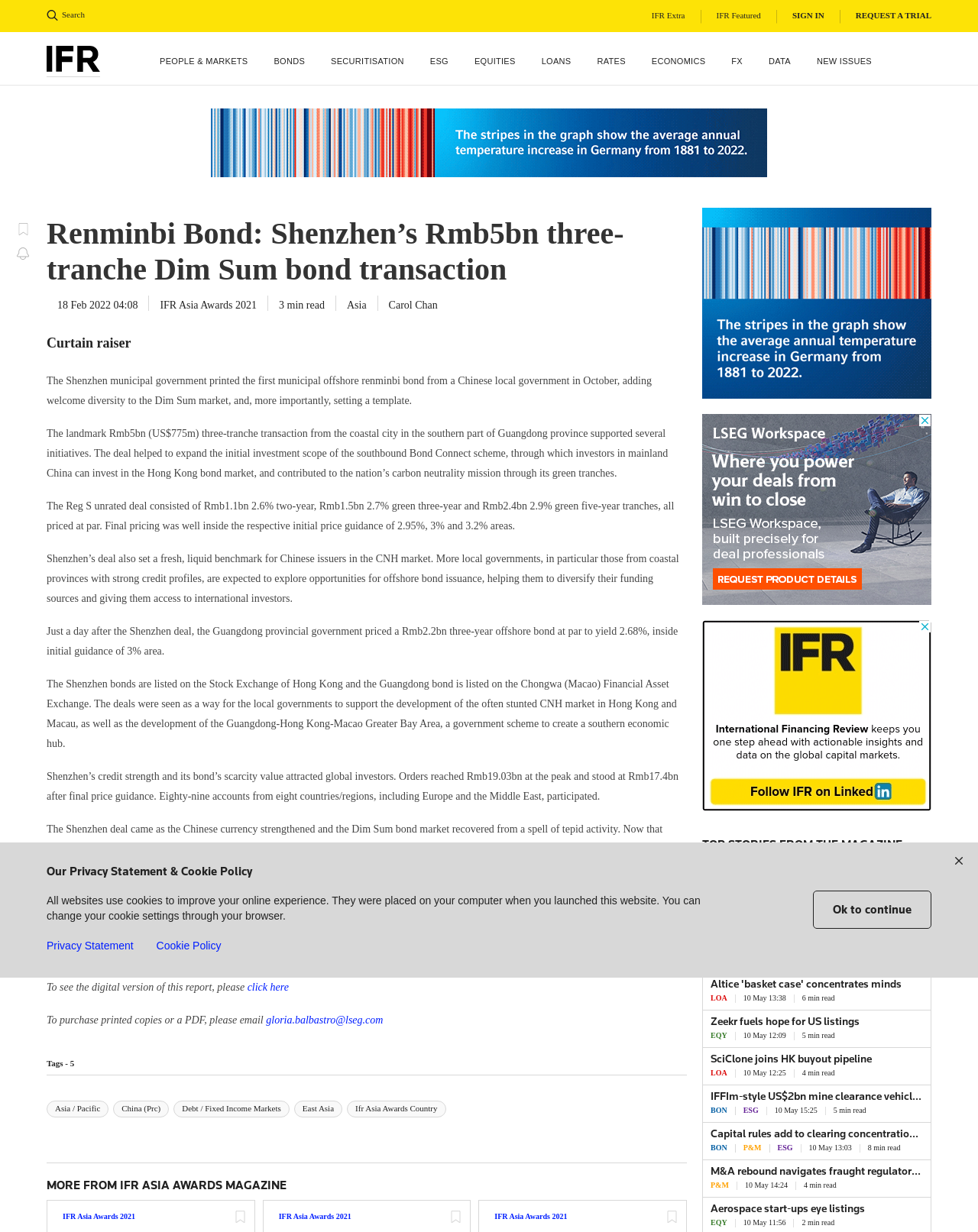Please provide a comprehensive answer to the question below using the information from the image: How many tranches does the bond transaction consist of?

The answer can be found in the second paragraph of the article, which states 'The Reg S unrated deal consisted of Rmb1.1bn 2.6% two-year, Rmb1.5bn 2.7% green three-year and Rmb2.4bn 2.9% green five-year tranches...'.